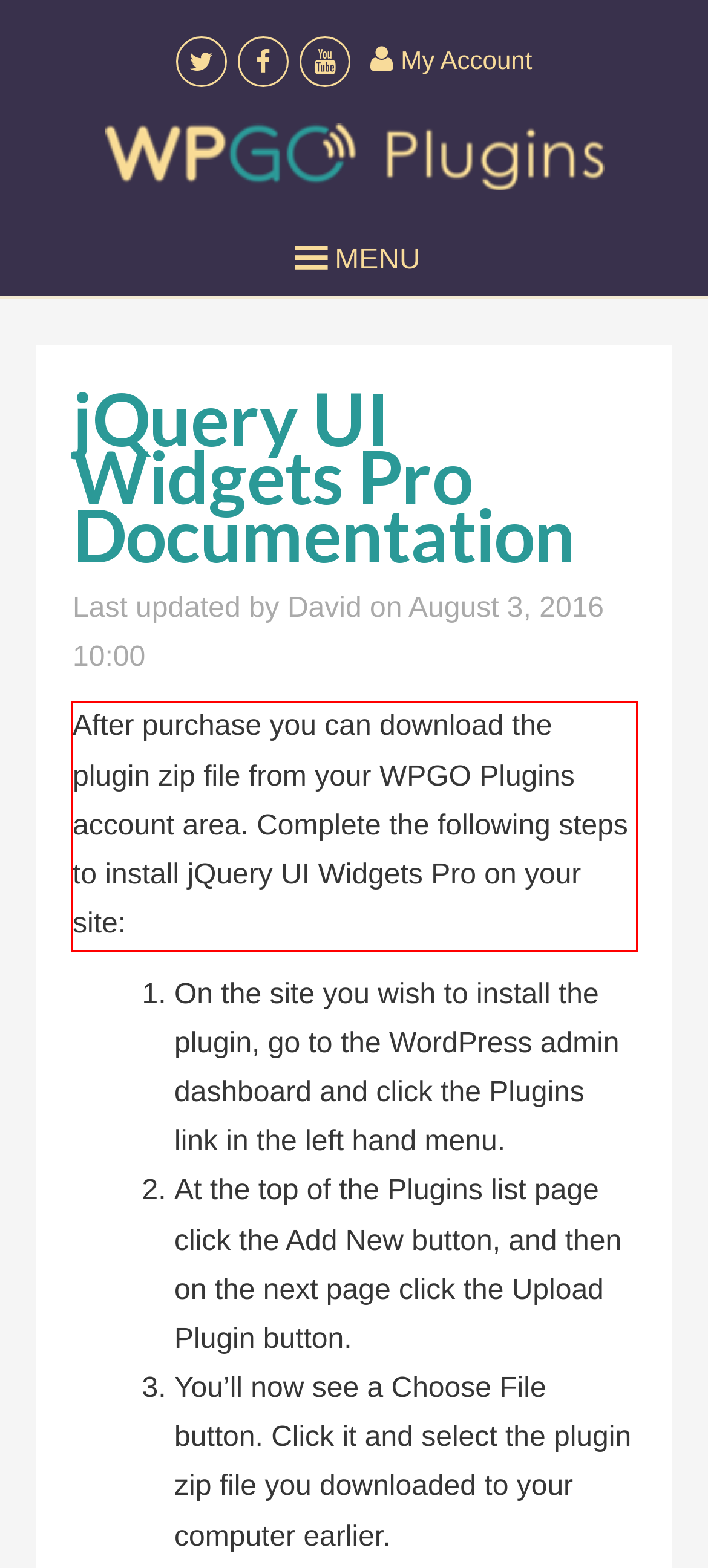You are given a screenshot with a red rectangle. Identify and extract the text within this red bounding box using OCR.

After purchase you can download the plugin zip file from your WPGO Plugins account area. Complete the following steps to install jQuery UI Widgets Pro on your site: